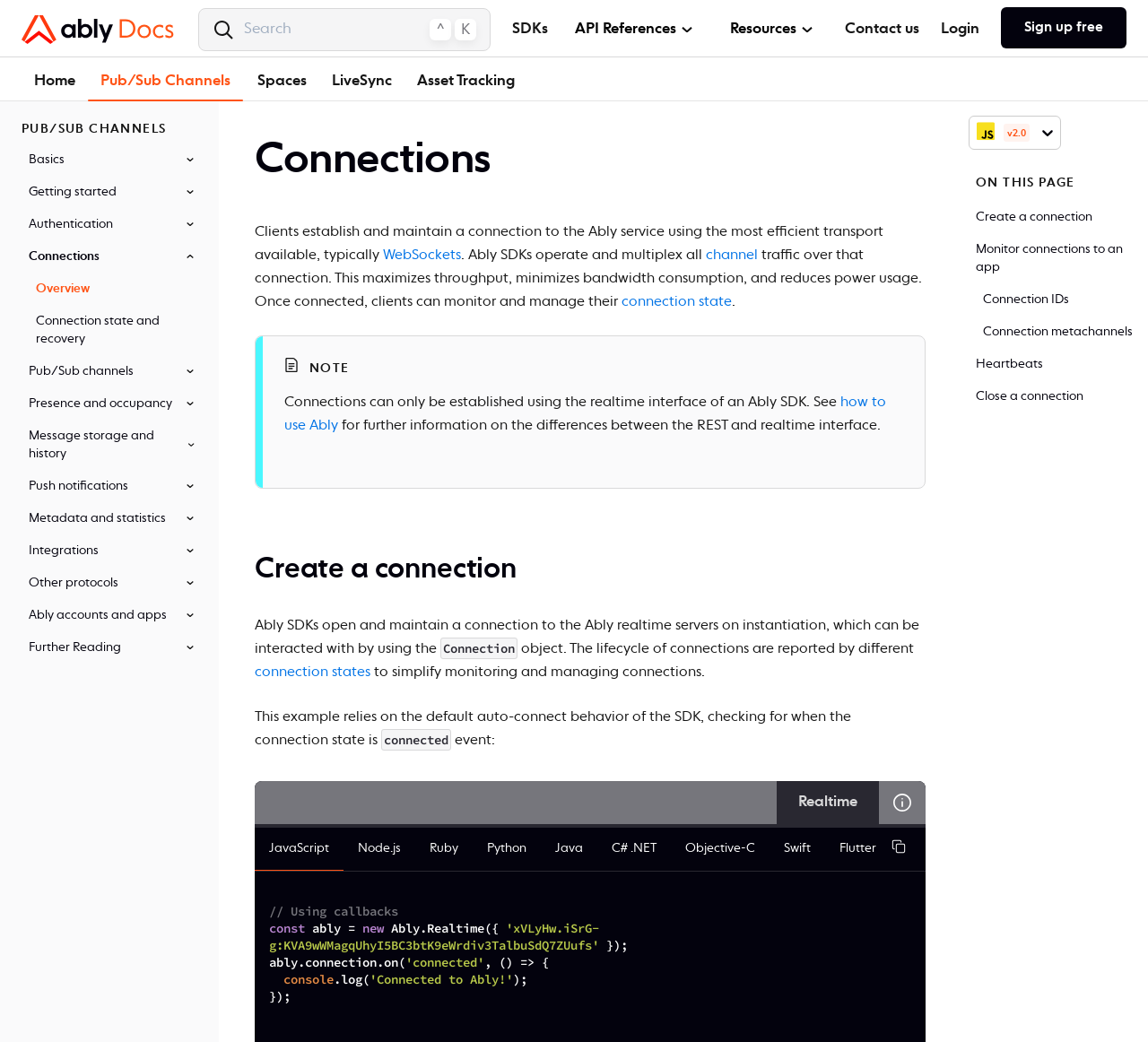How many accordion panels are there in the 'Basics' section?
Could you give a comprehensive explanation in response to this question?

The 'Basics' section contains 9 accordion panels, including 'Basics', 'Getting started', 'Authentication', 'Connections', 'Pub/Sub channels', 'Presence and occupancy', 'Message storage and history', 'Push notifications', and 'Metadata and statistics'.